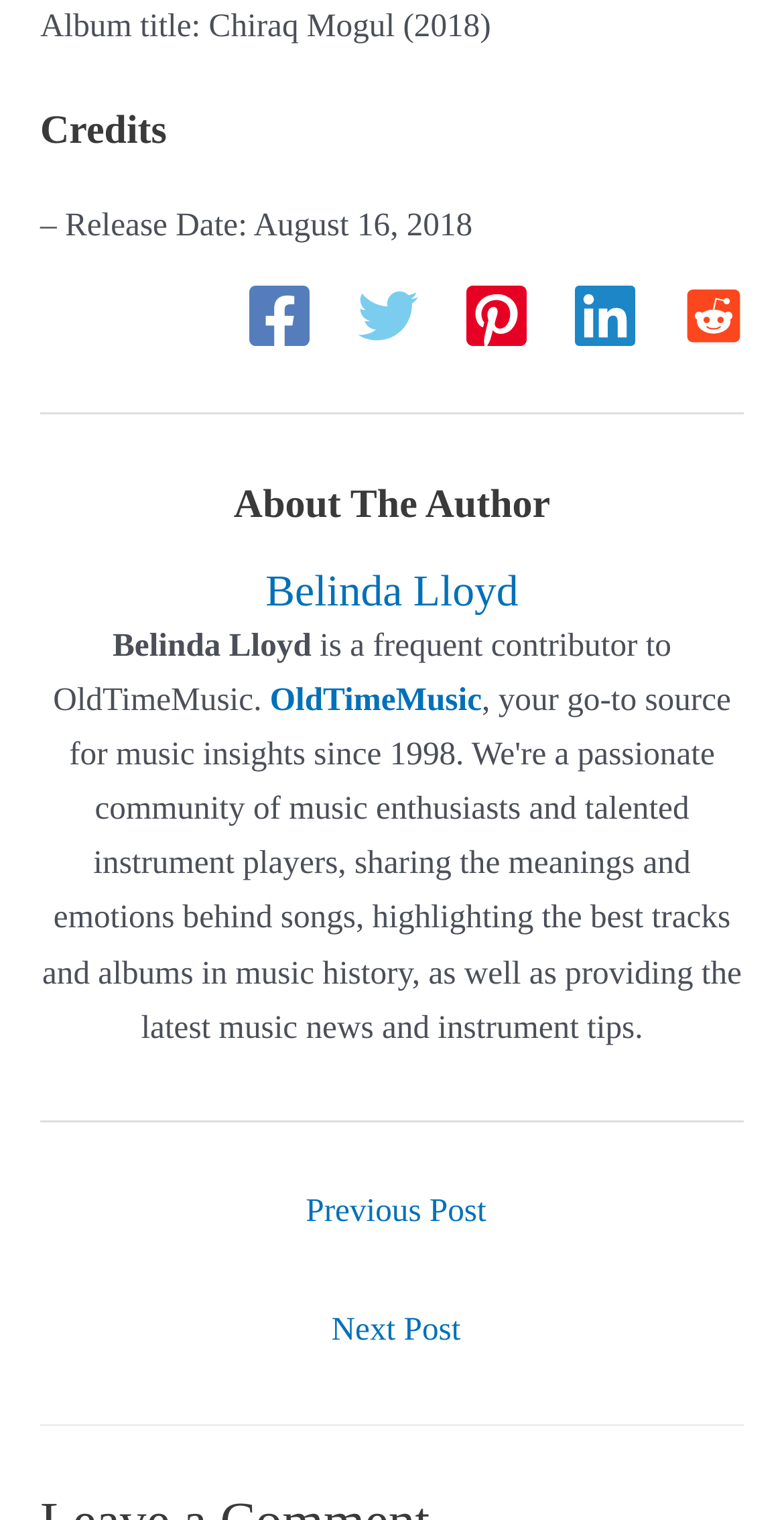Please indicate the bounding box coordinates for the clickable area to complete the following task: "Go to previous post". The coordinates should be specified as four float numbers between 0 and 1, i.e., [left, top, right, bottom].

None